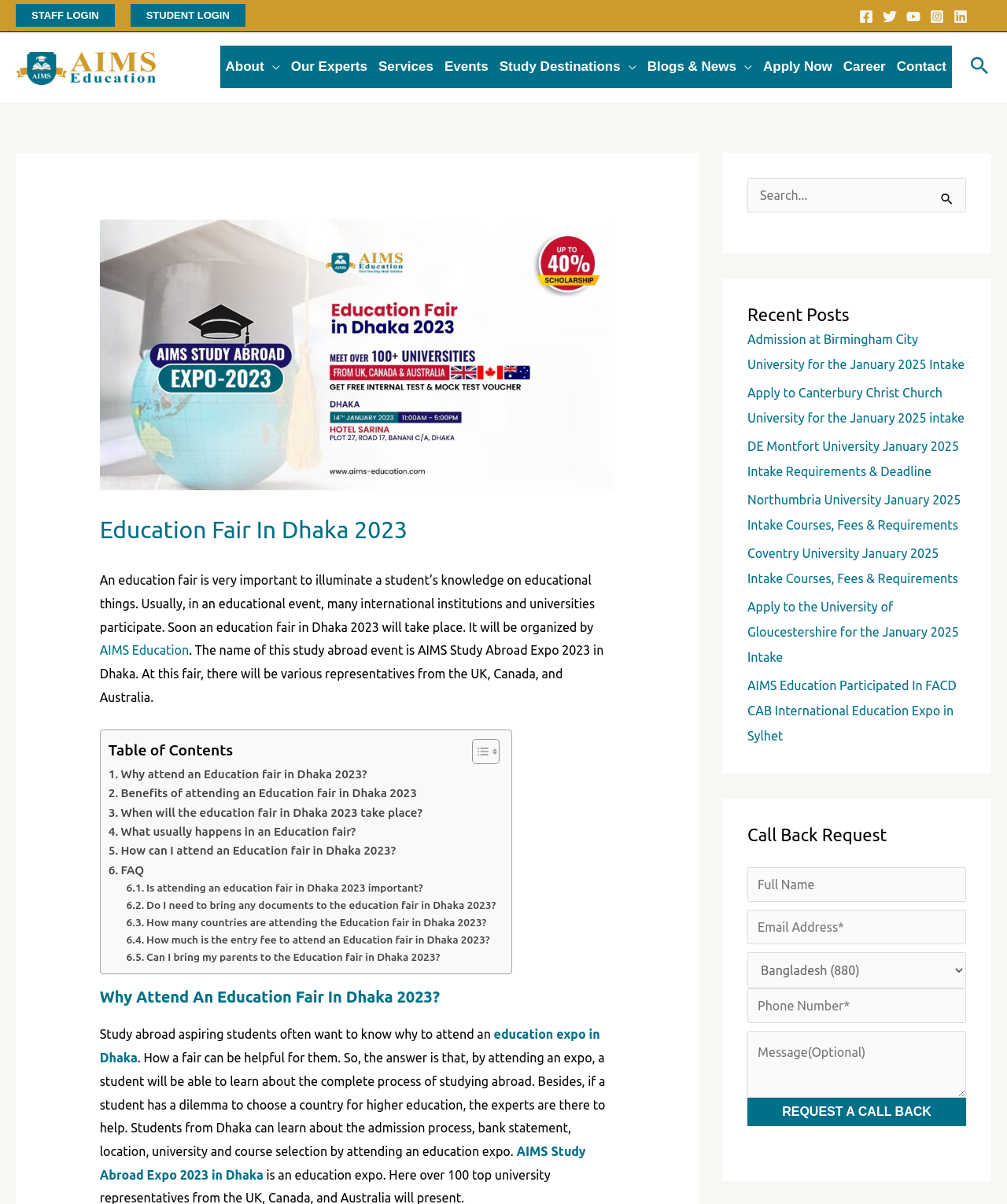Find the bounding box coordinates of the clickable region needed to perform the following instruction: "Click on the 'Apply Now' link". The coordinates should be provided as four float numbers between 0 and 1, i.e., [left, top, right, bottom].

[0.752, 0.038, 0.832, 0.074]